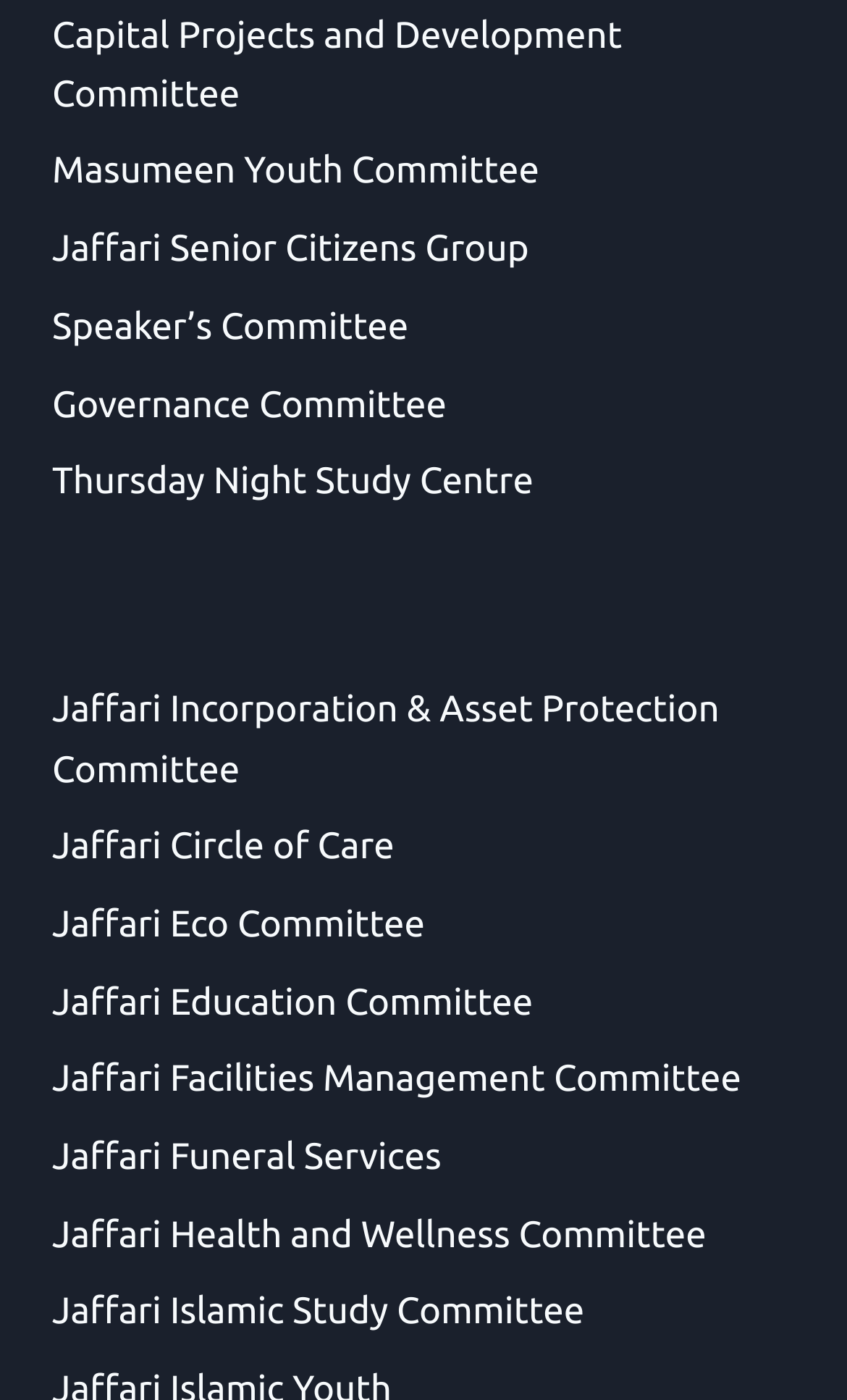Identify the coordinates of the bounding box for the element that must be clicked to accomplish the instruction: "Explore Jaffari Education Committee".

[0.062, 0.695, 0.629, 0.737]